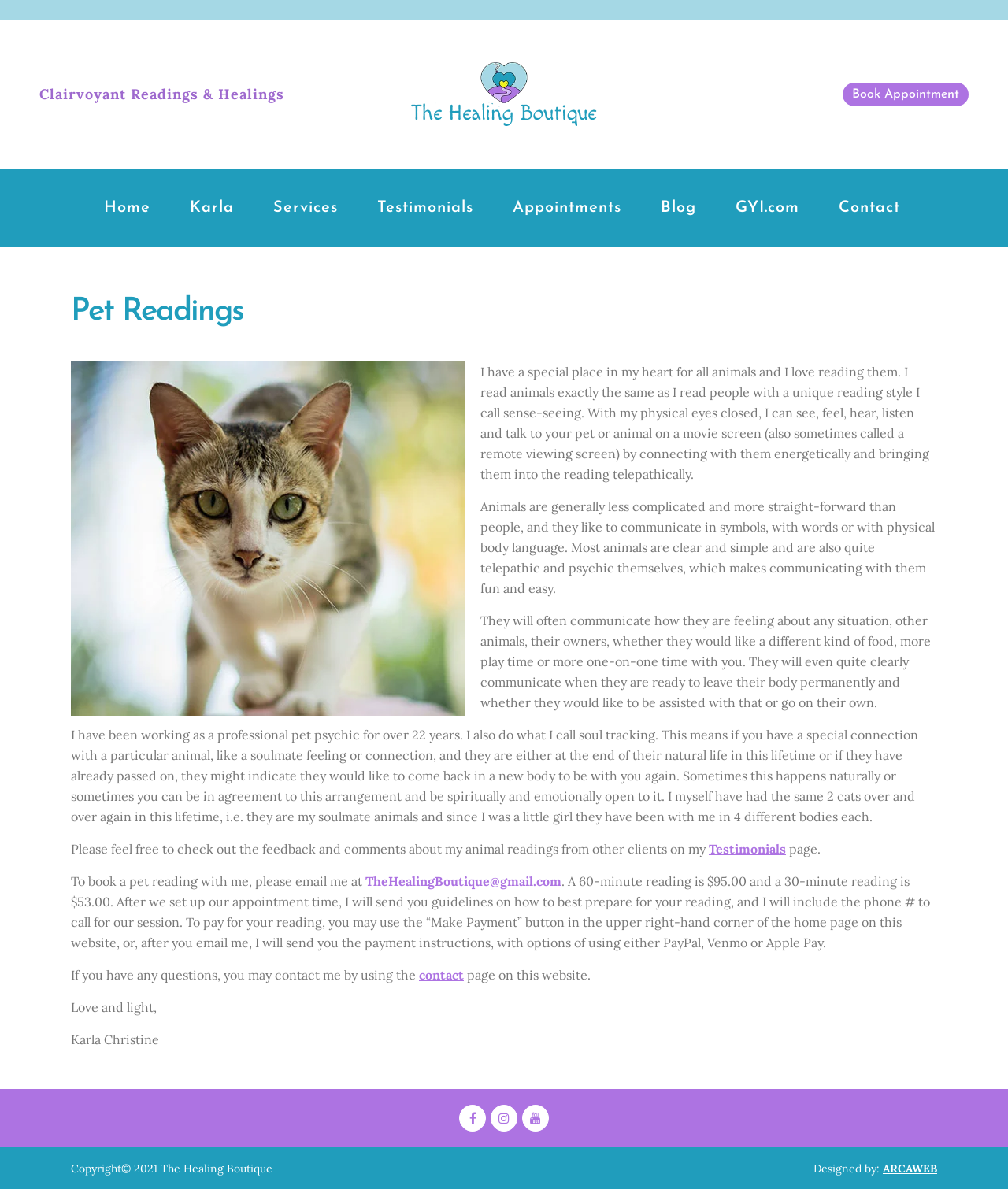Determine the bounding box coordinates for the element that should be clicked to follow this instruction: "Visit the 'Testimonials' page". The coordinates should be given as four float numbers between 0 and 1, in the format [left, top, right, bottom].

[0.703, 0.707, 0.78, 0.721]